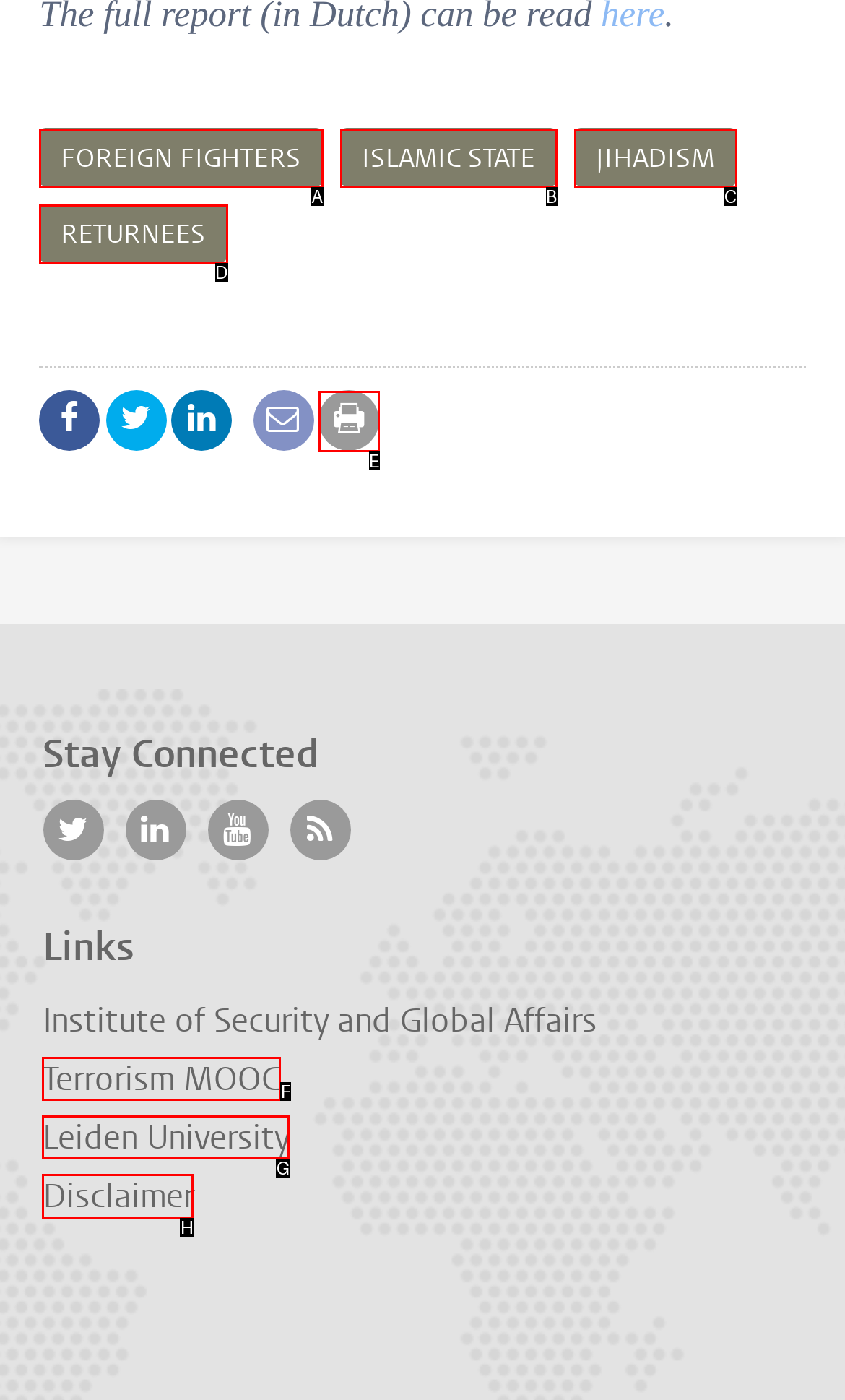Determine the HTML element to be clicked to complete the task: Click on Disclaimer. Answer by giving the letter of the selected option.

H